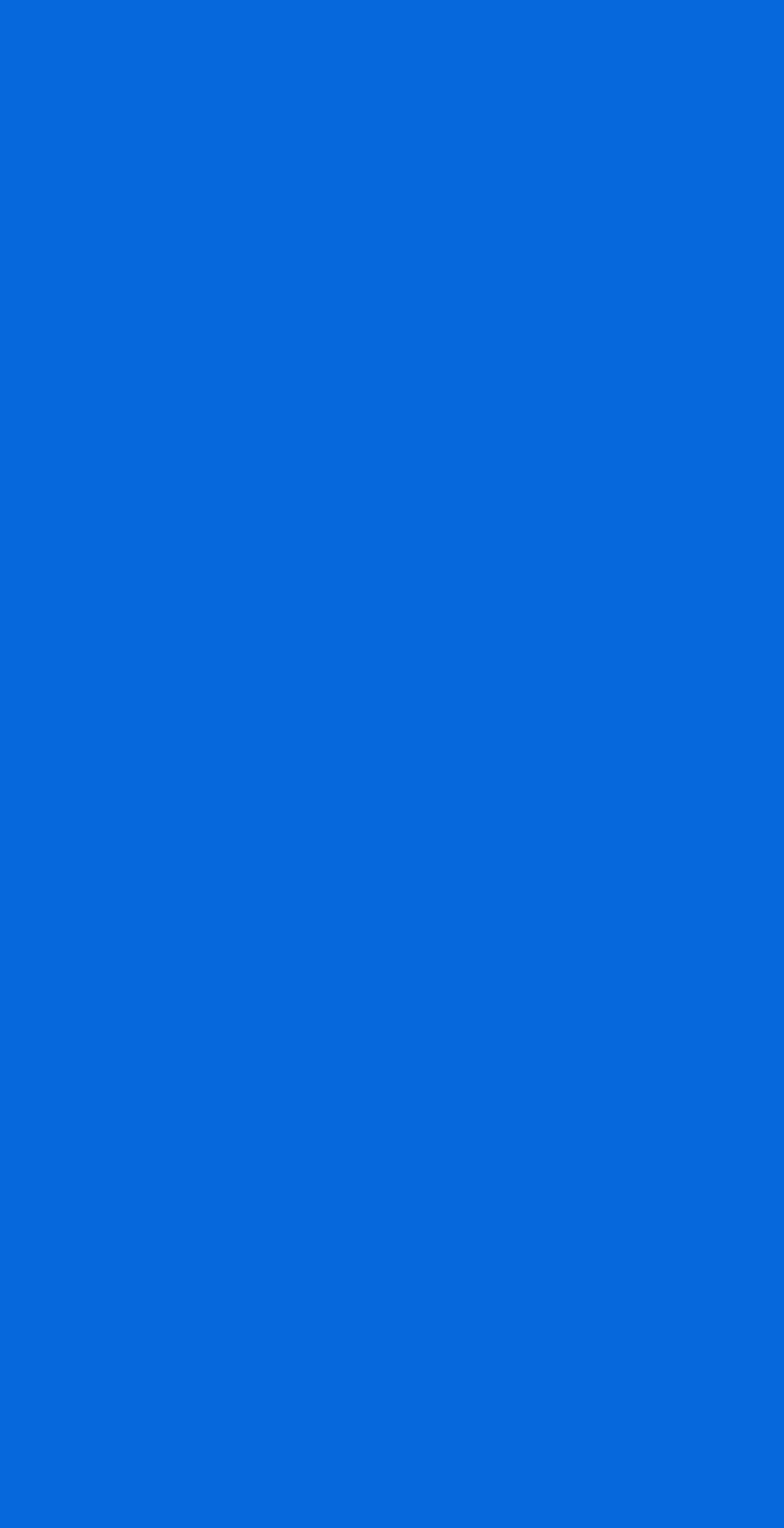Please find the bounding box coordinates of the element that needs to be clicked to perform the following instruction: "Report abuse". The bounding box coordinates should be four float numbers between 0 and 1, represented as [left, top, right, bottom].

[0.728, 0.319, 0.97, 0.34]